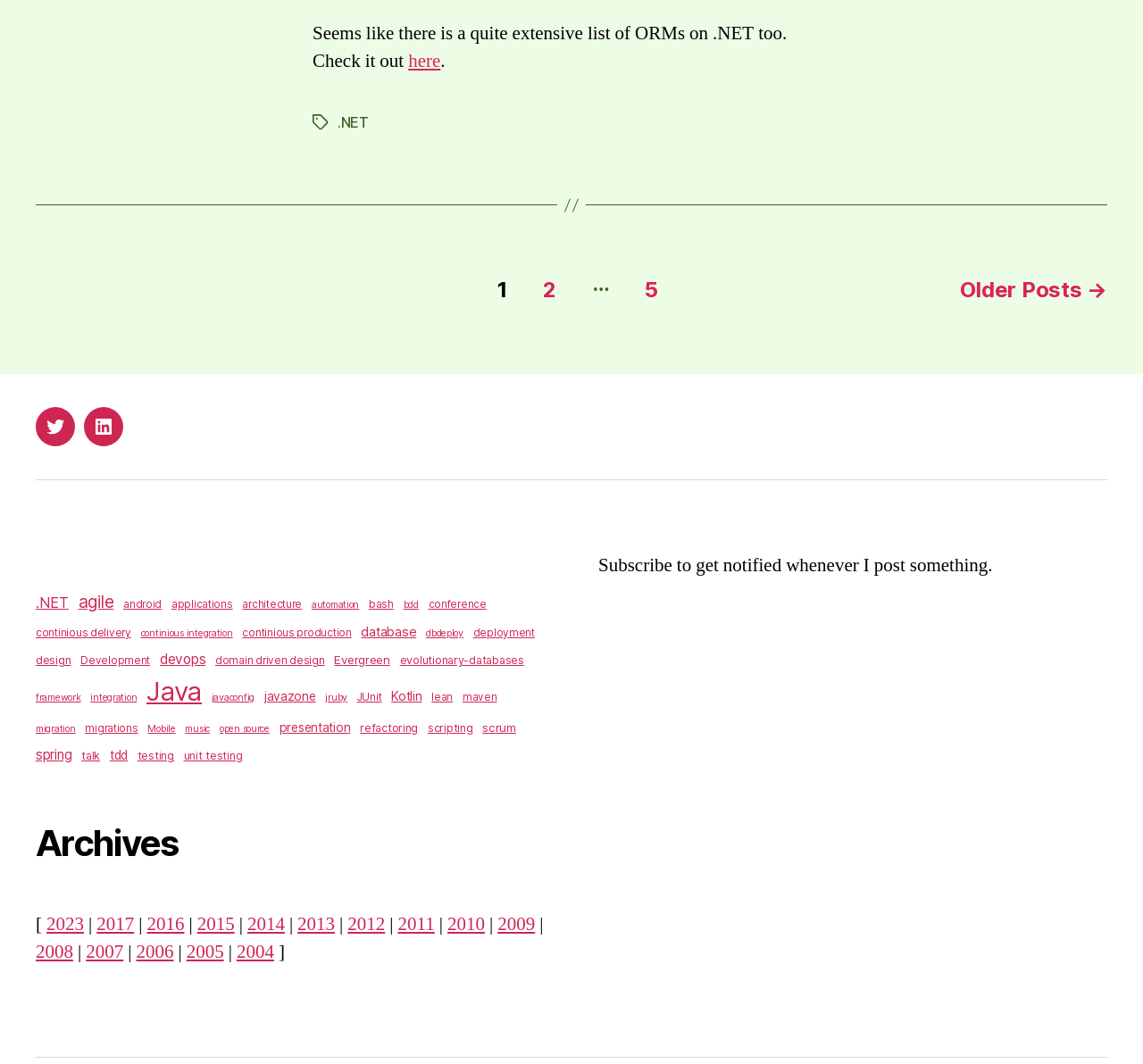What is the text of the first link in the 'Posts navigation' section?
Based on the visual details in the image, please answer the question thoroughly.

I looked at the 'Posts navigation' section and found the first link, which has the text '2'.